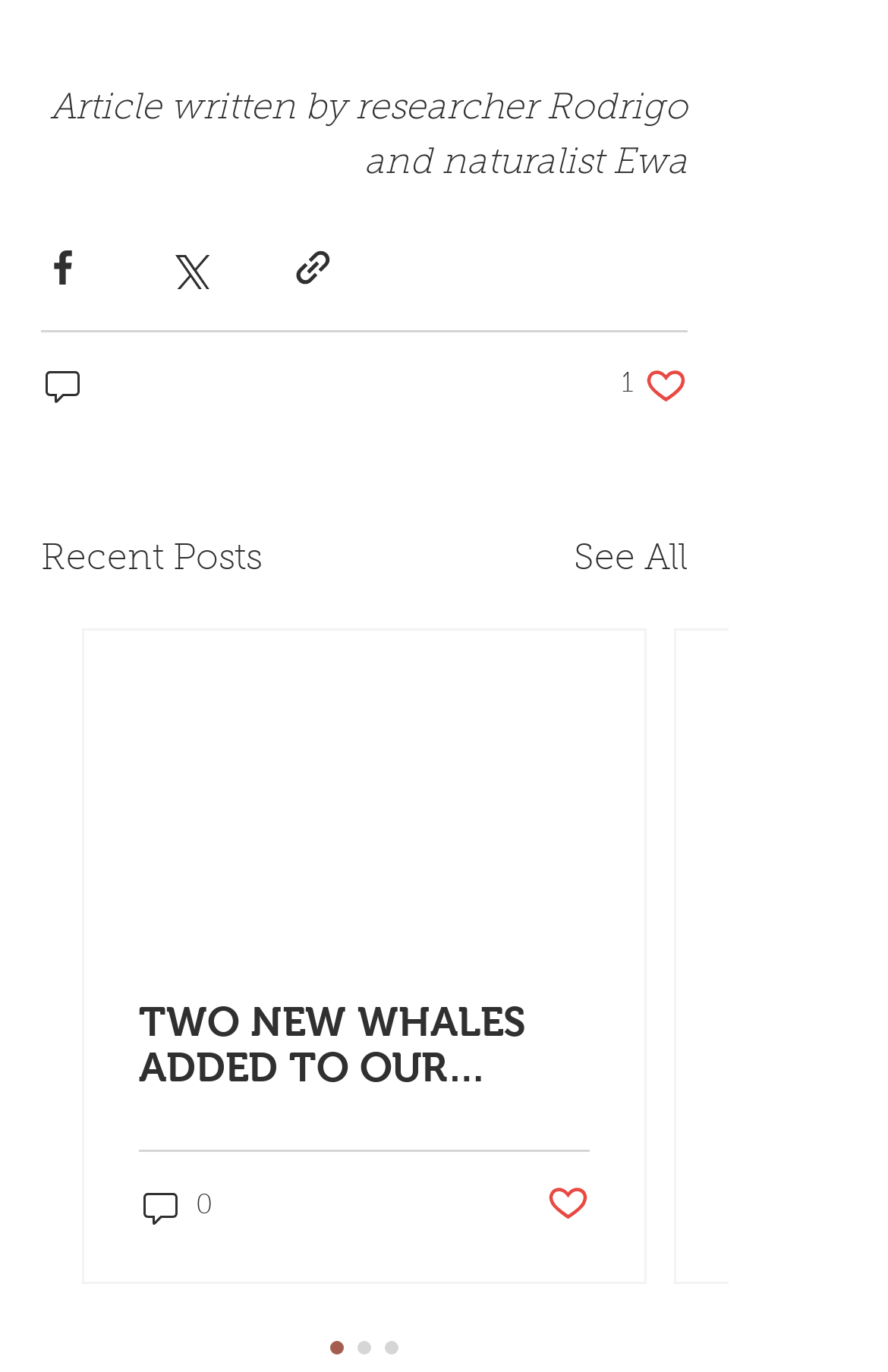Find the bounding box coordinates of the element to click in order to complete the given instruction: "Explore Education and Child Studies (MSc) program."

None